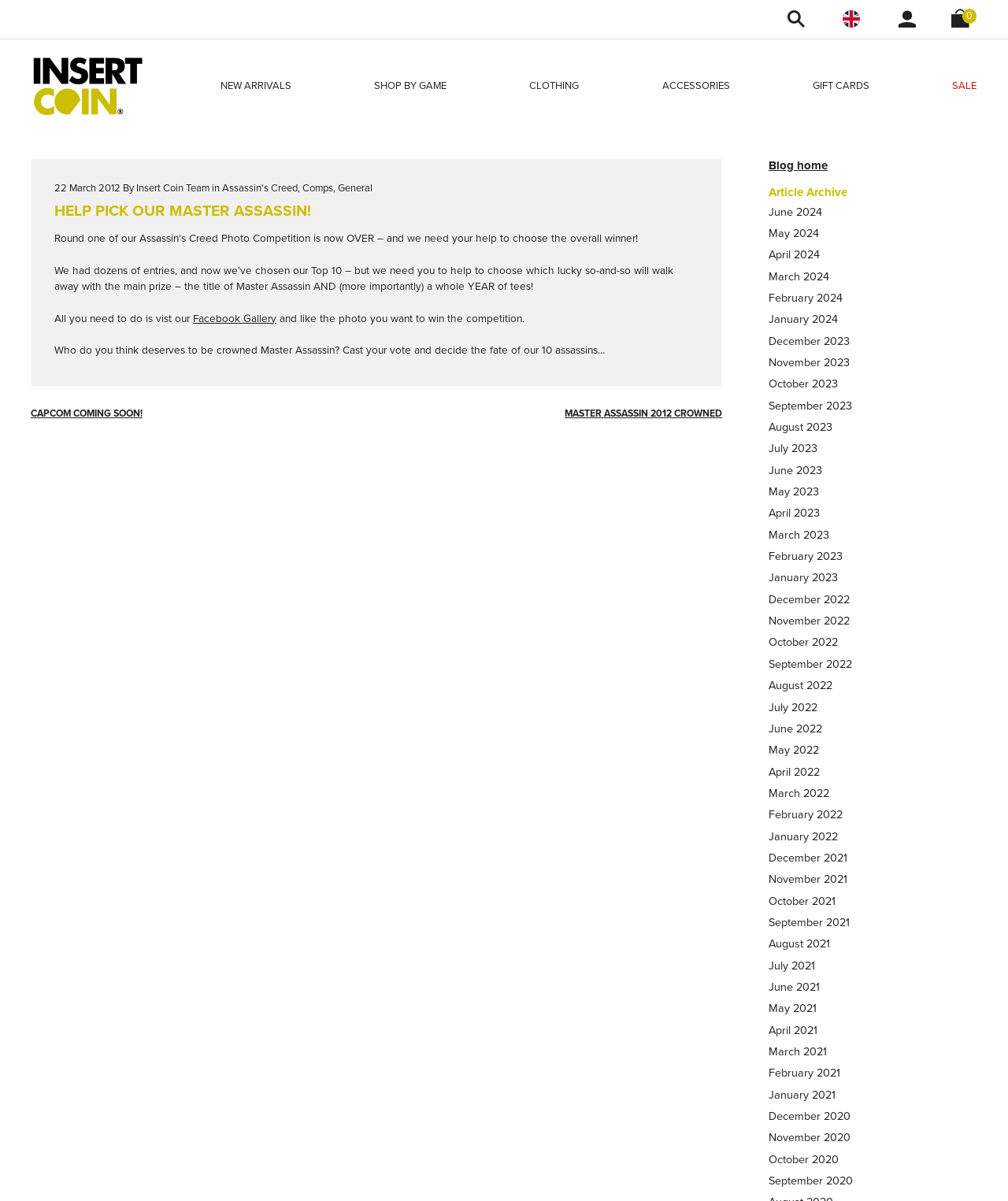Based on the element description: "Assassin's Creed", identify the UI element and provide its bounding box coordinates. Use four float numbers between 0 and 1, [left, top, right, bottom].

[0.22, 0.152, 0.295, 0.162]